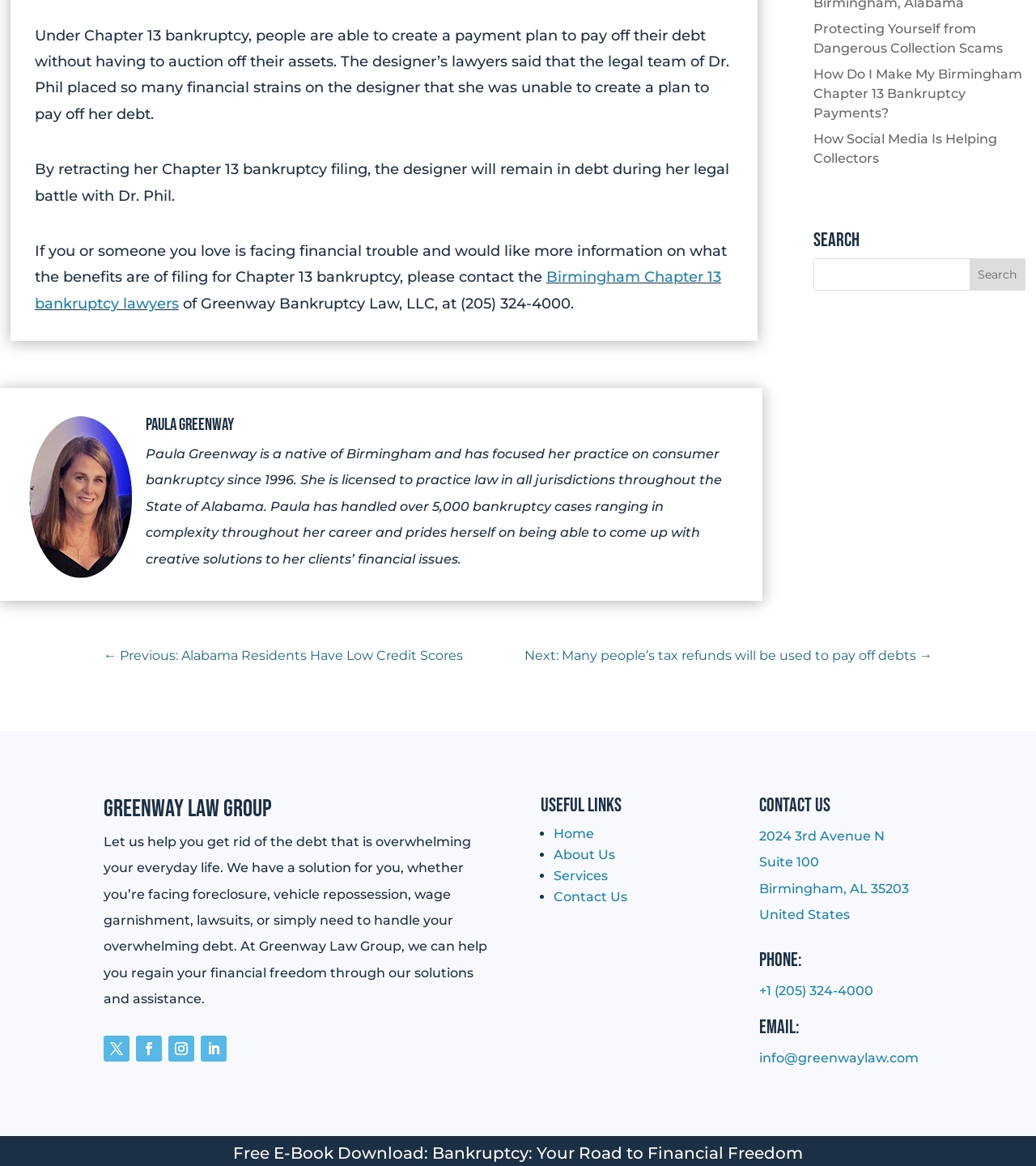Please specify the bounding box coordinates in the format (top-left x, top-left y, bottom-right x, bottom-right y), with values ranging from 0 to 1. Identify the bounding box for the UI component described as follows: +1 (205) 324-4000

[0.733, 0.843, 0.843, 0.857]